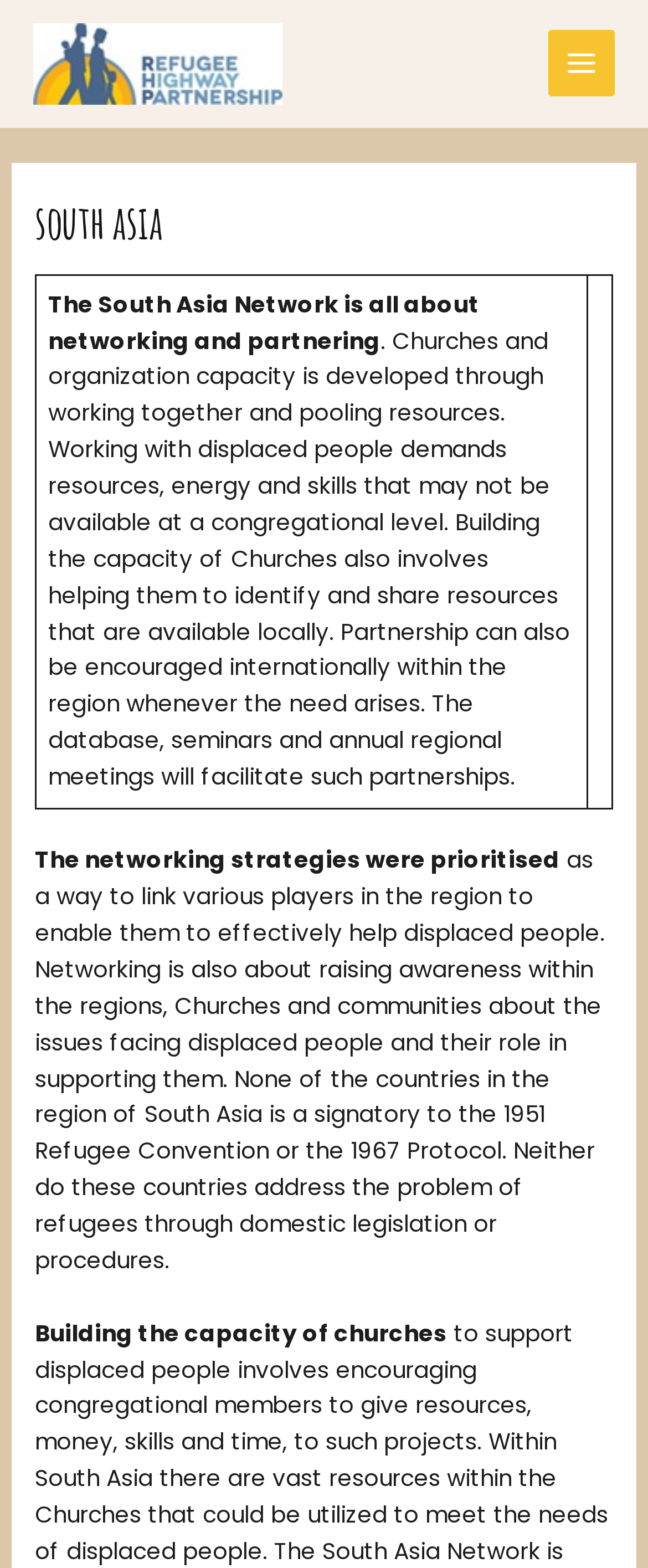What is the issue with refugee laws in South Asia?
Look at the image and answer the question with a single word or phrase.

No country is a signatory